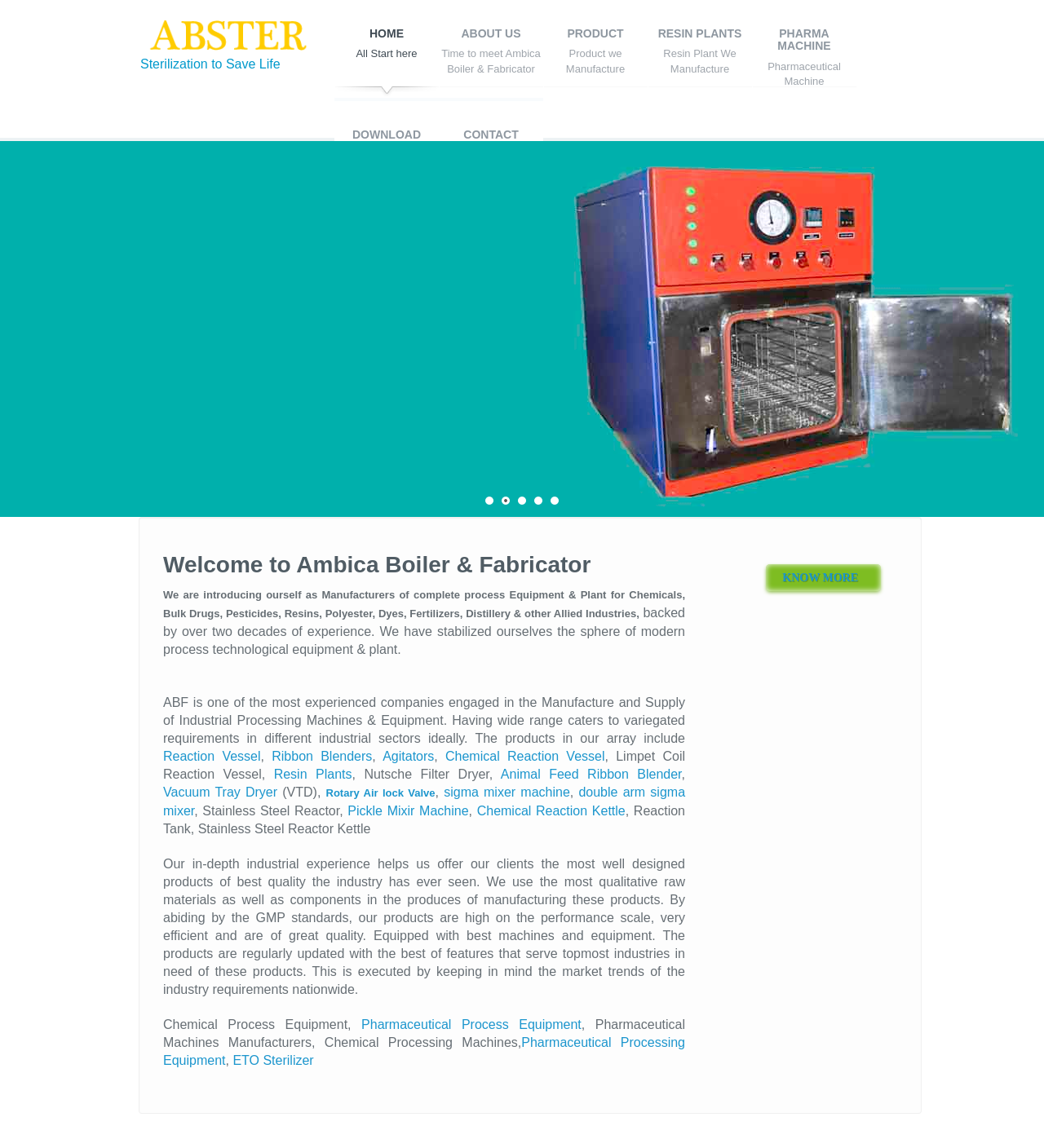What is the link to download something?
Using the screenshot, give a one-word or short phrase answer.

DOWNLOAD Download Here